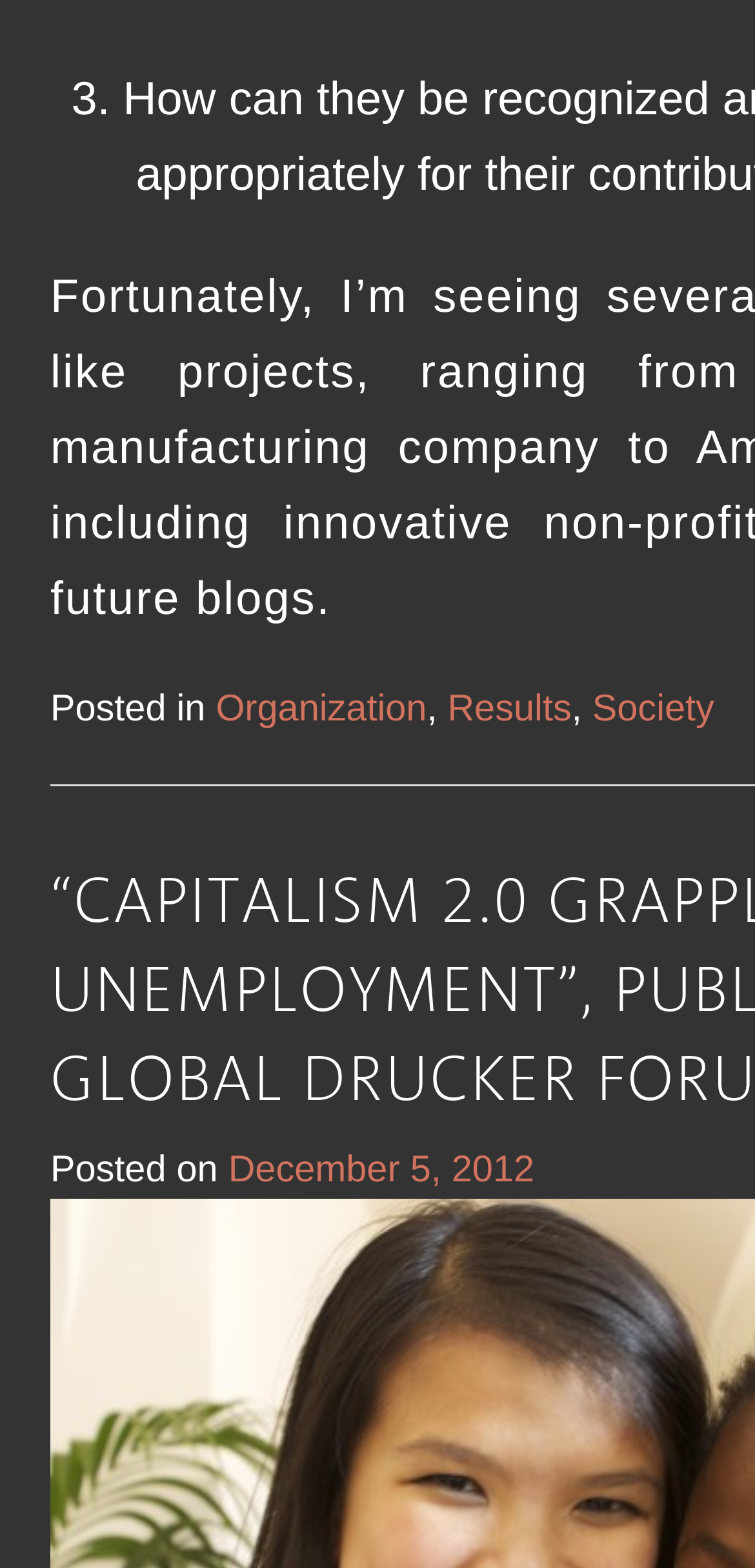What is the format of the date? Analyze the screenshot and reply with just one word or a short phrase.

Month Day, Year